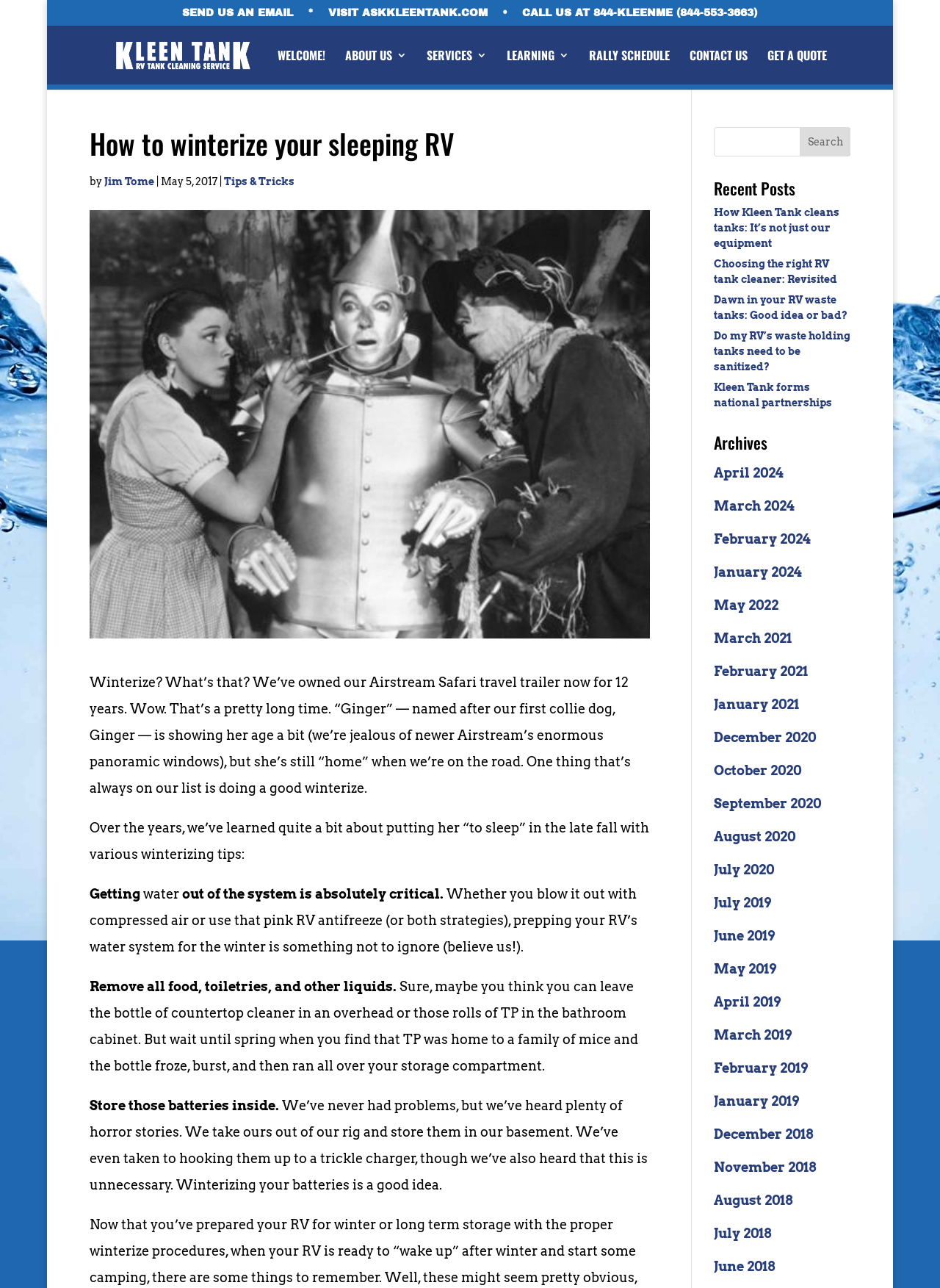Identify the bounding box coordinates of the section that should be clicked to achieve the task described: "View Registrations/Transcripts".

None